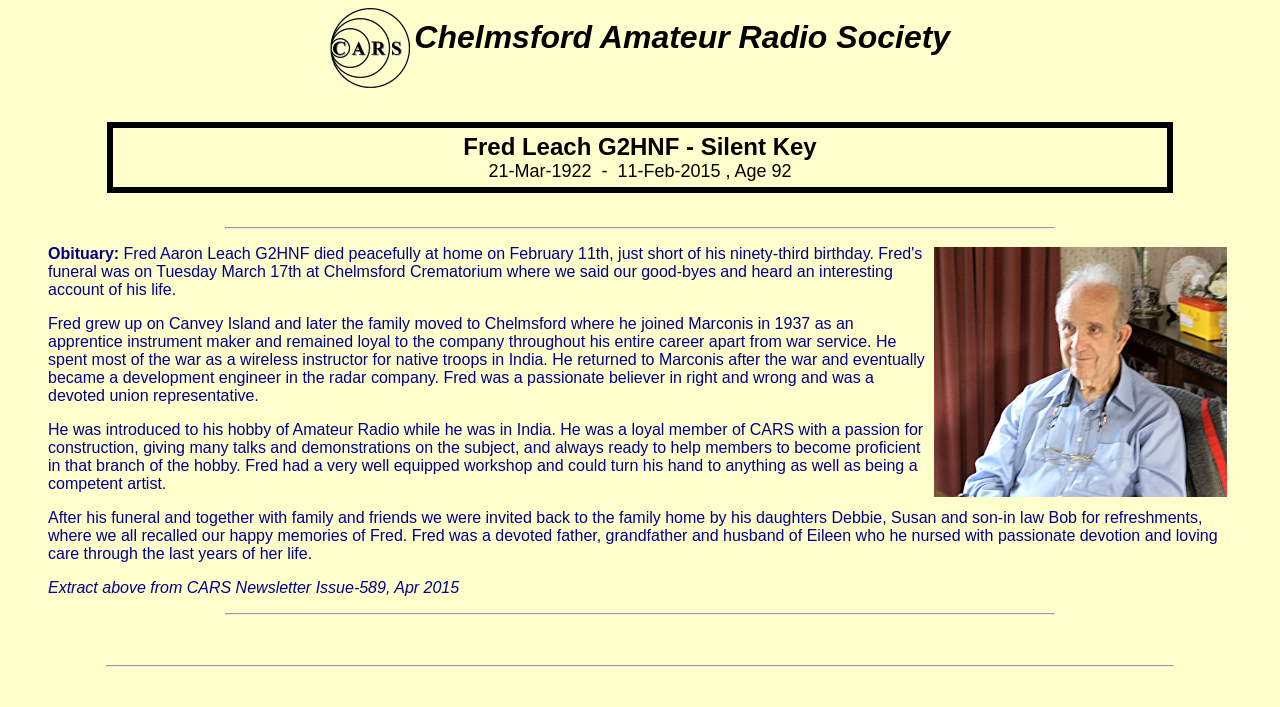Where did Fred Leach serve during the war? Examine the screenshot and reply using just one word or a brief phrase.

India